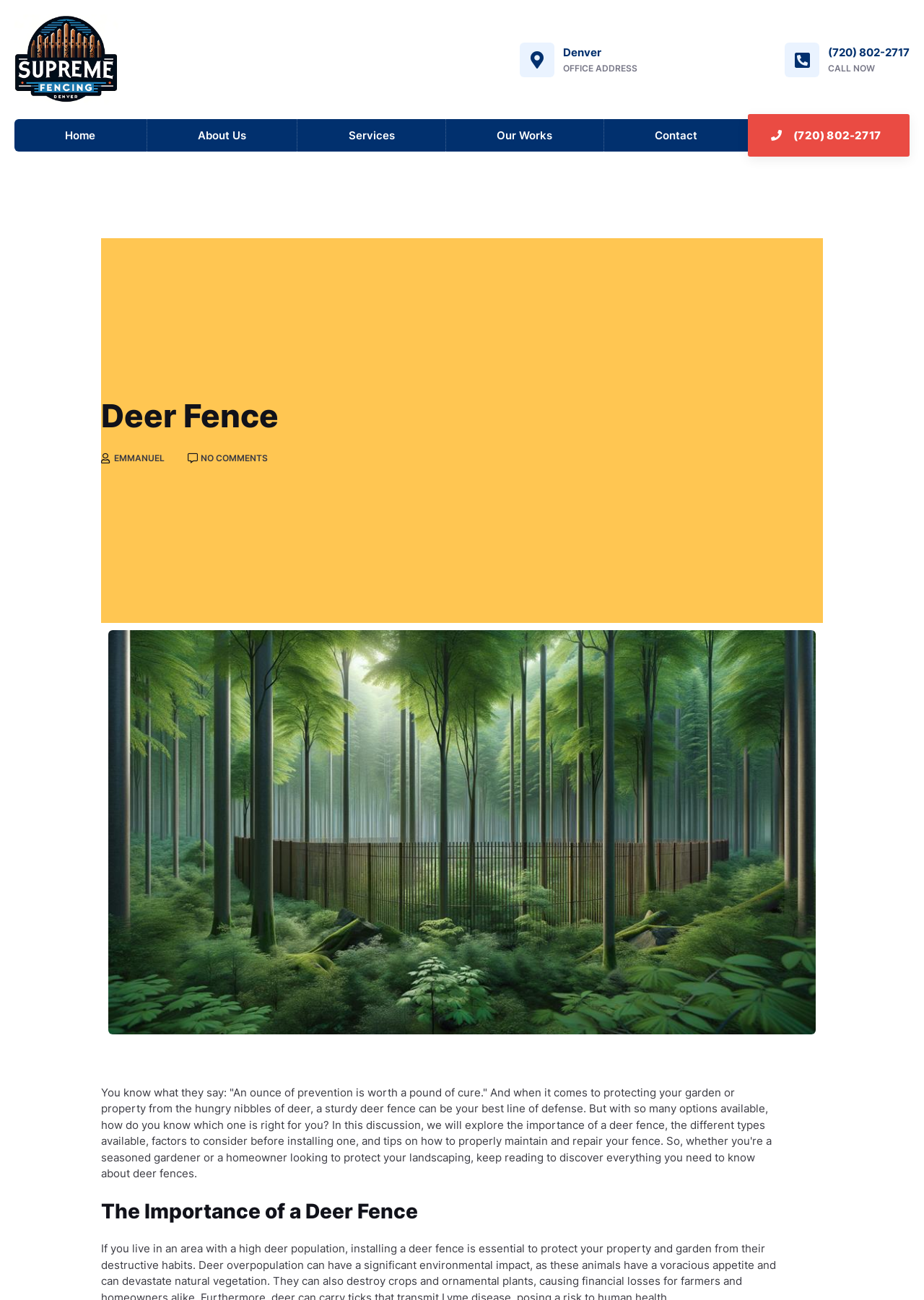Determine the bounding box for the described HTML element: "(720) 802-2717". Ensure the coordinates are four float numbers between 0 and 1 in the format [left, top, right, bottom].

[0.896, 0.035, 0.984, 0.046]